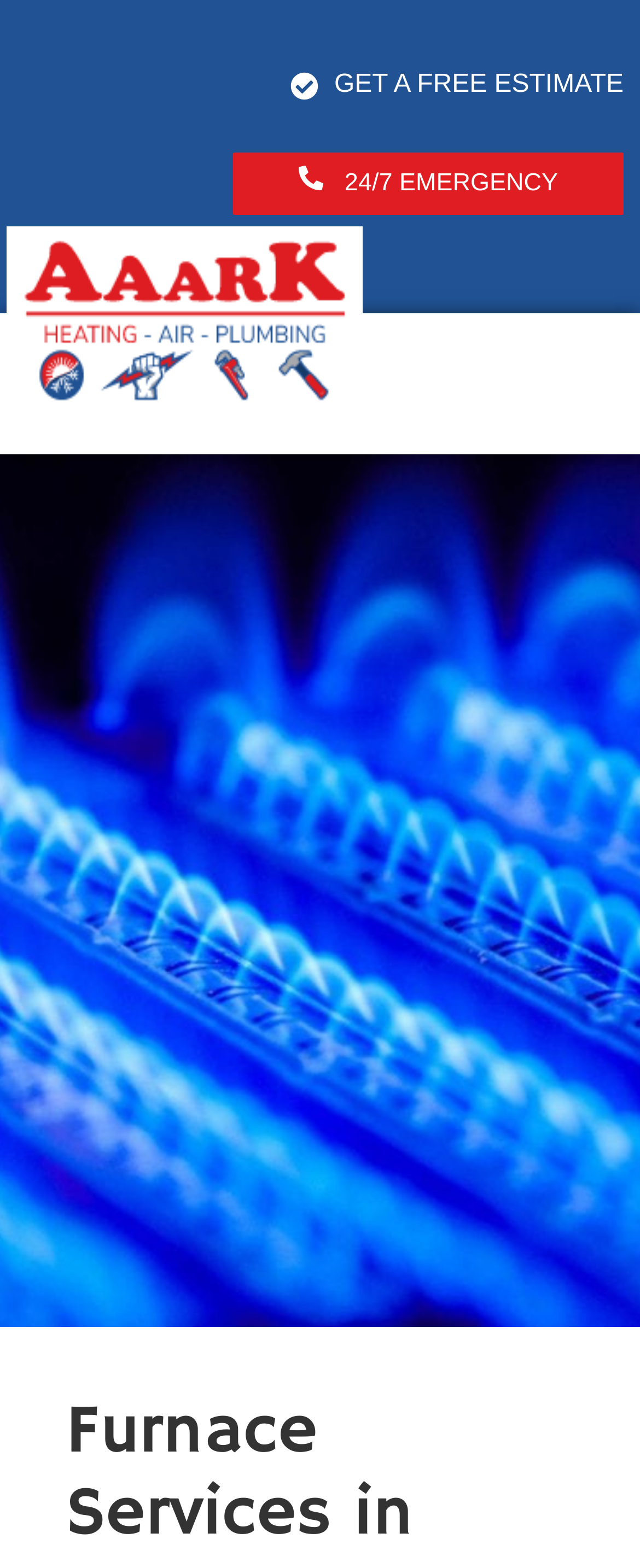What is the prominent call-to-action on the top?
Answer the question with a single word or phrase by looking at the picture.

GET A FREE ESTIMATE